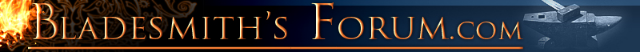Utilize the information from the image to answer the question in detail:
What is the color of the gradient in the backdrop?

The caption describes the backdrop as featuring a dark gradient, which implies that the gradient is a darker shade, possibly ranging from dark gray to black.